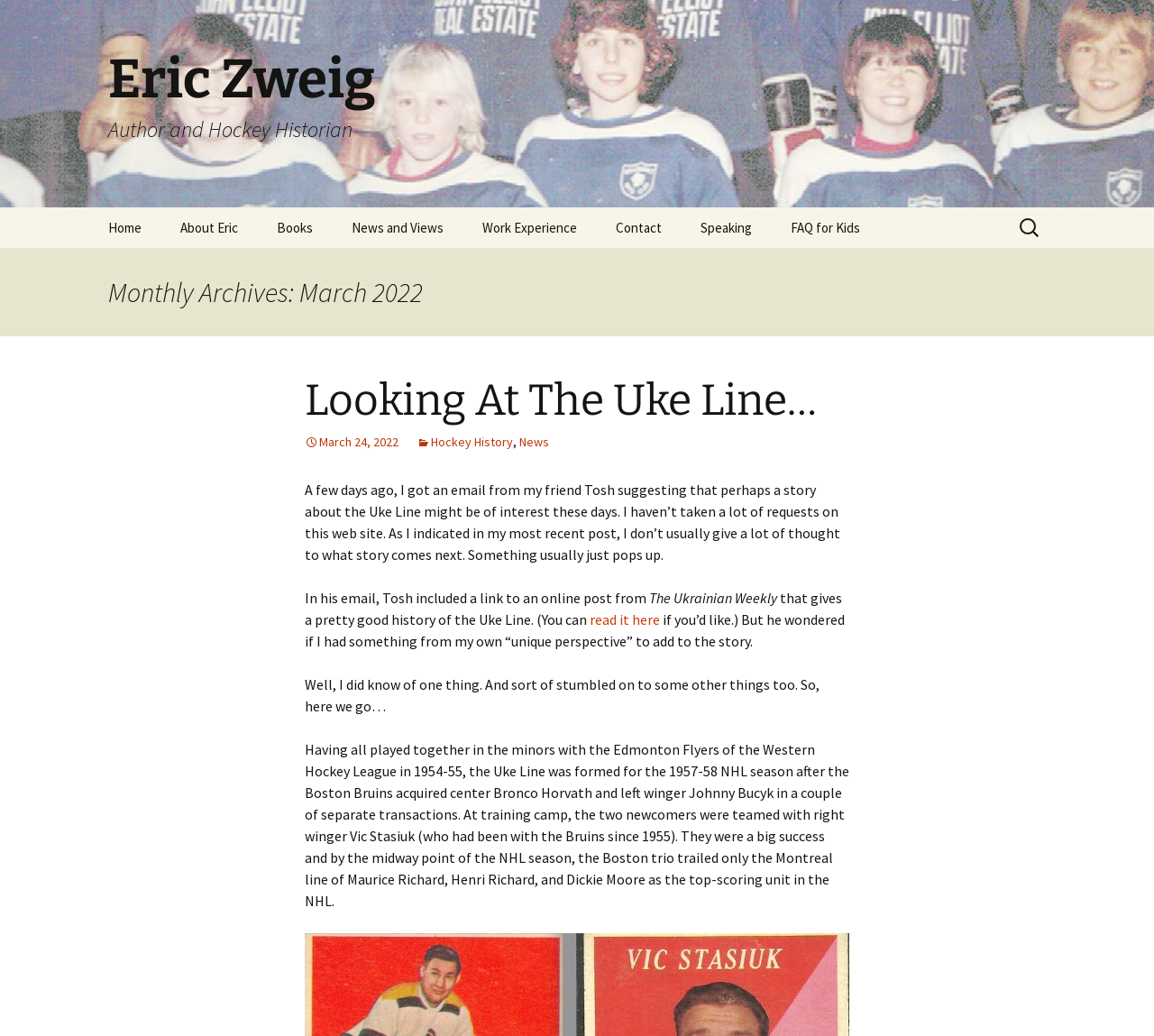Pinpoint the bounding box coordinates of the element that must be clicked to accomplish the following instruction: "Read the post 'Looking At The Uke Line…'". The coordinates should be in the format of four float numbers between 0 and 1, i.e., [left, top, right, bottom].

[0.264, 0.361, 0.708, 0.412]